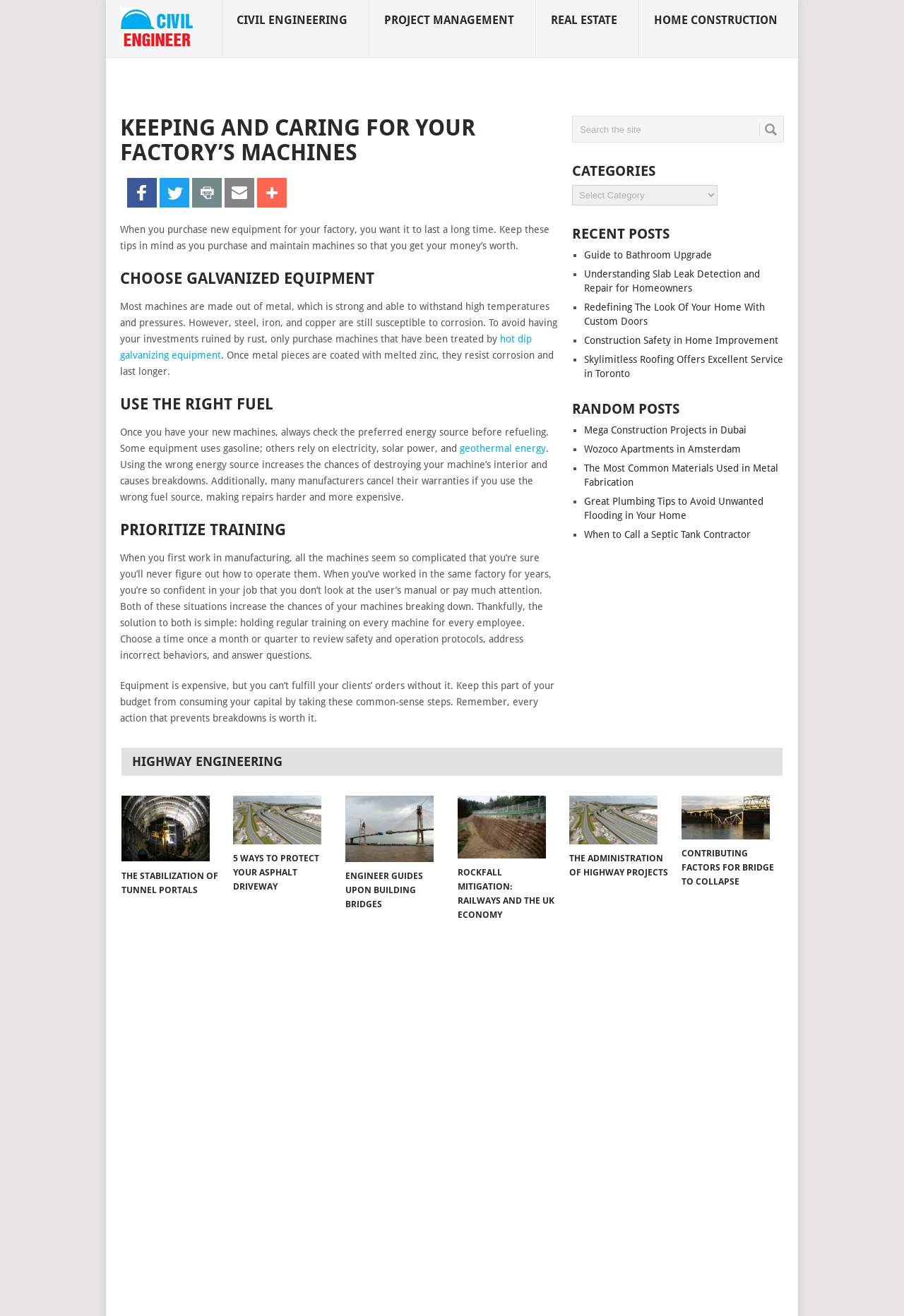Please determine the bounding box coordinates of the element's region to click in order to carry out the following instruction: "Click on CIVIL ENGINEERING". The coordinates should be four float numbers between 0 and 1, i.e., [left, top, right, bottom].

[0.245, 0.0, 0.409, 0.044]